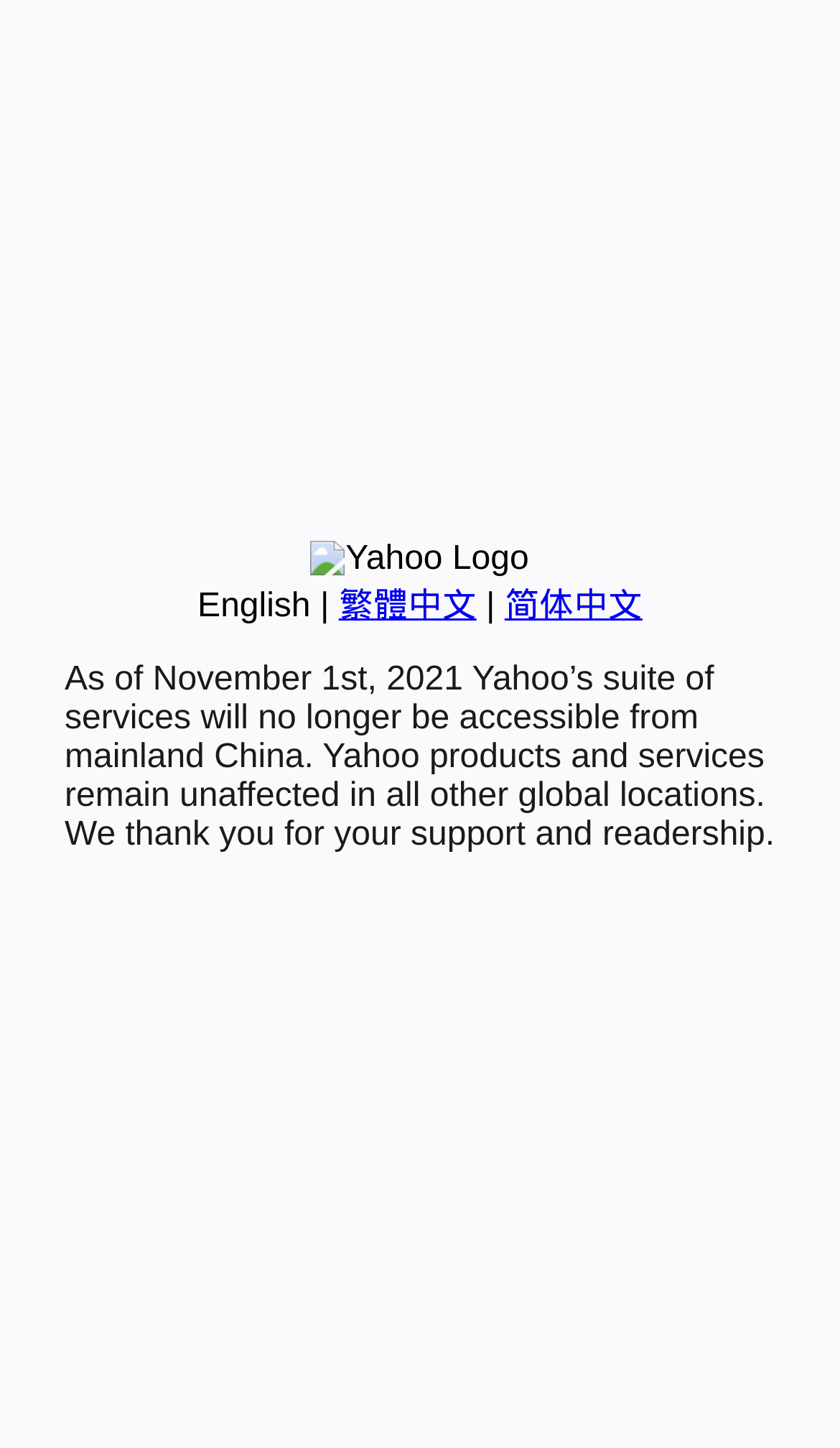Given the element description 繁體中文, specify the bounding box coordinates of the corresponding UI element in the format (top-left x, top-left y, bottom-right x, bottom-right y). All values must be between 0 and 1.

[0.403, 0.406, 0.567, 0.432]